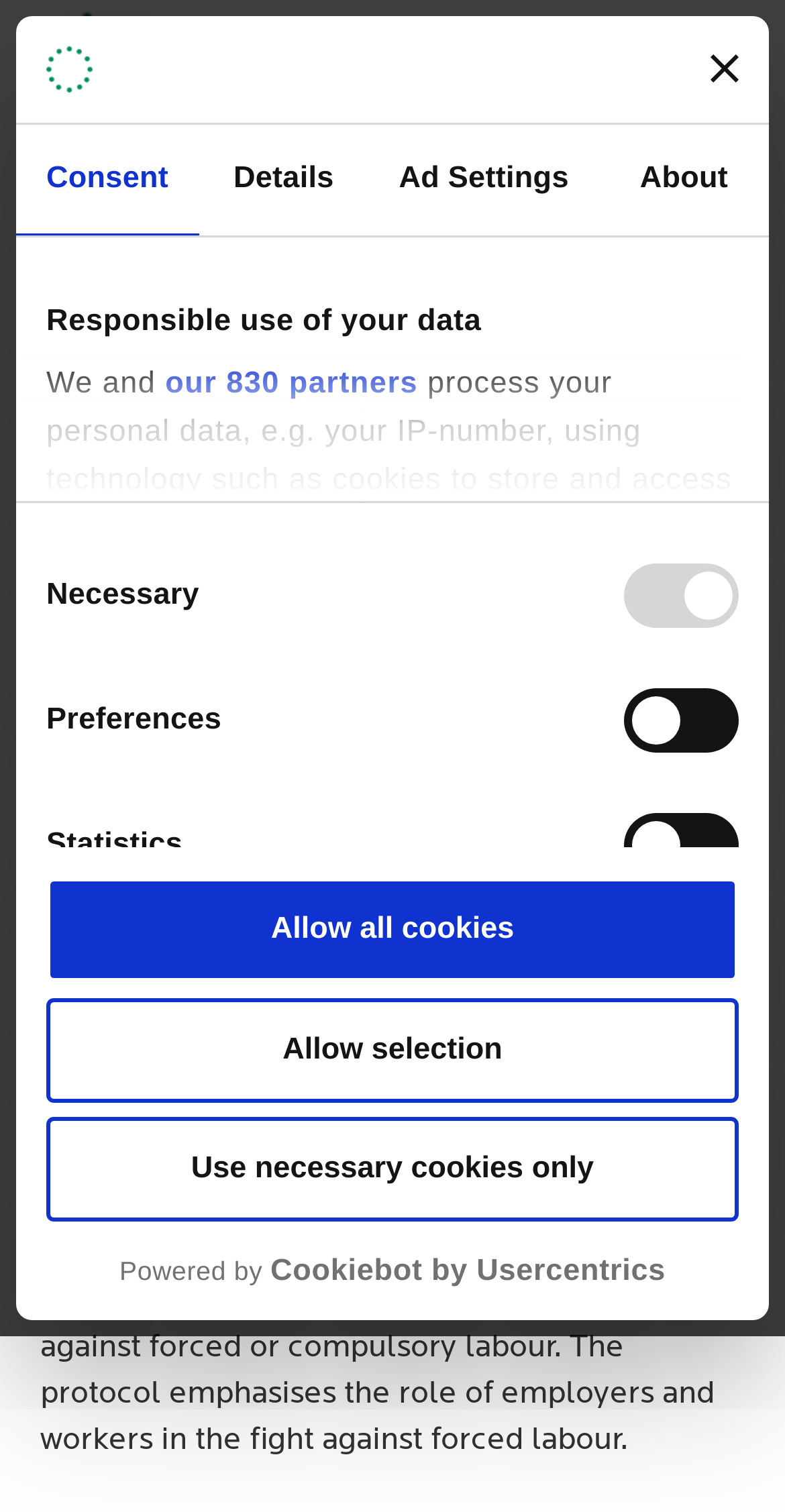Please provide the bounding box coordinates for the element that needs to be clicked to perform the following instruction: "Click the 'Close banner' button". The coordinates should be given as four float numbers between 0 and 1, i.e., [left, top, right, bottom].

[0.905, 0.036, 0.941, 0.055]